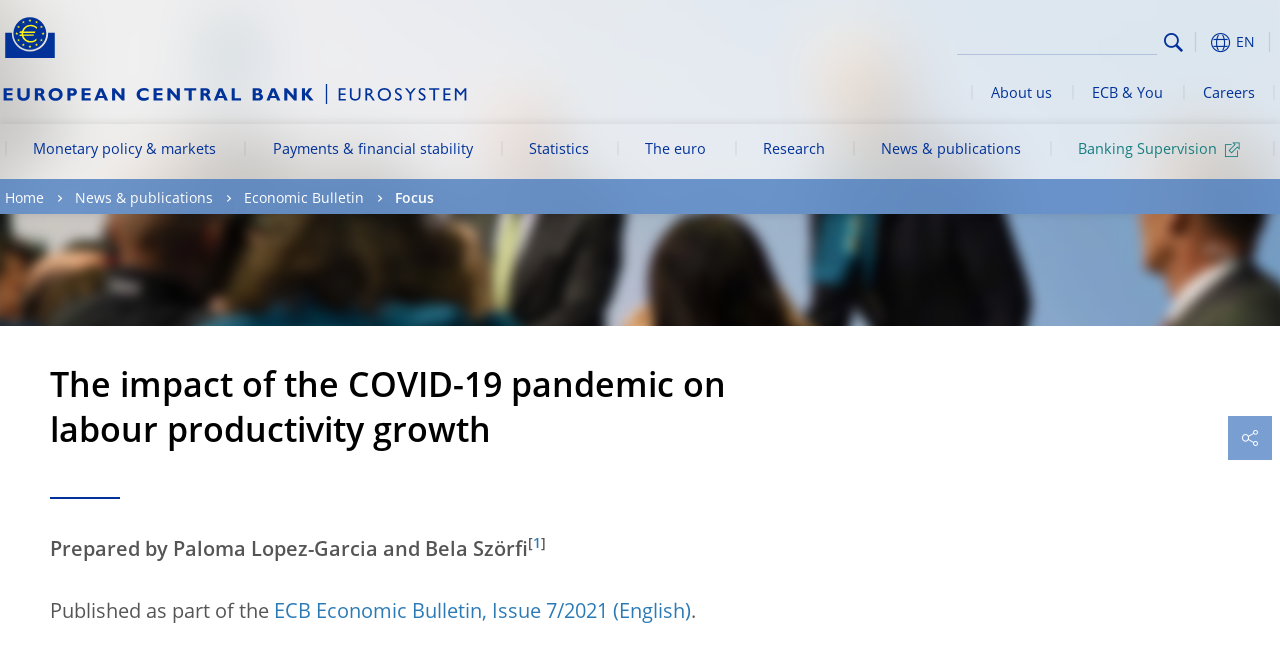Predict the bounding box of the UI element that fits this description: "ECB Economic Bulletin, Issue 7/2021".

[0.214, 0.912, 0.54, 0.942]